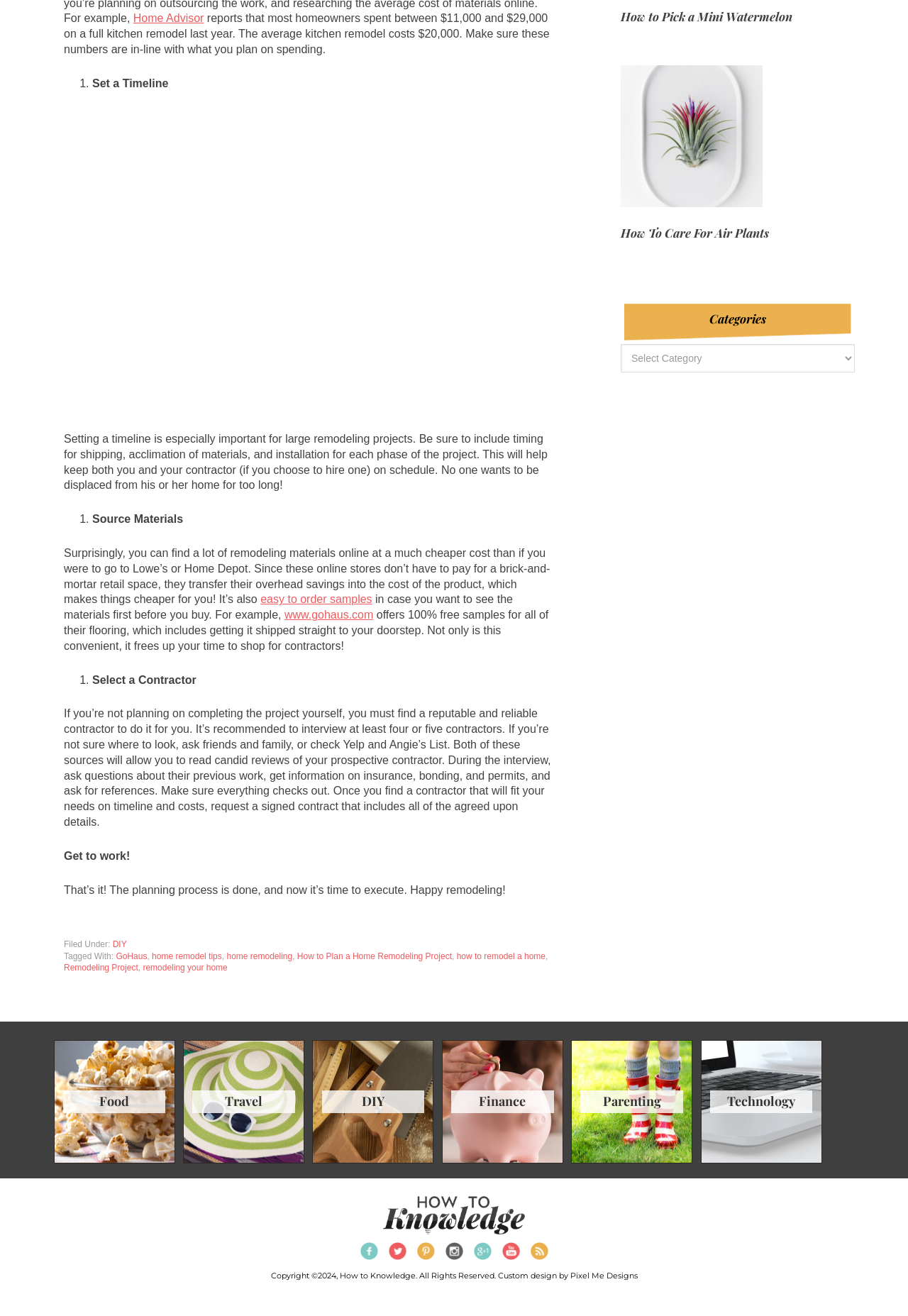Please give a one-word or short phrase response to the following question: 
What is the purpose of setting a timeline for a remodeling project?

To keep on schedule